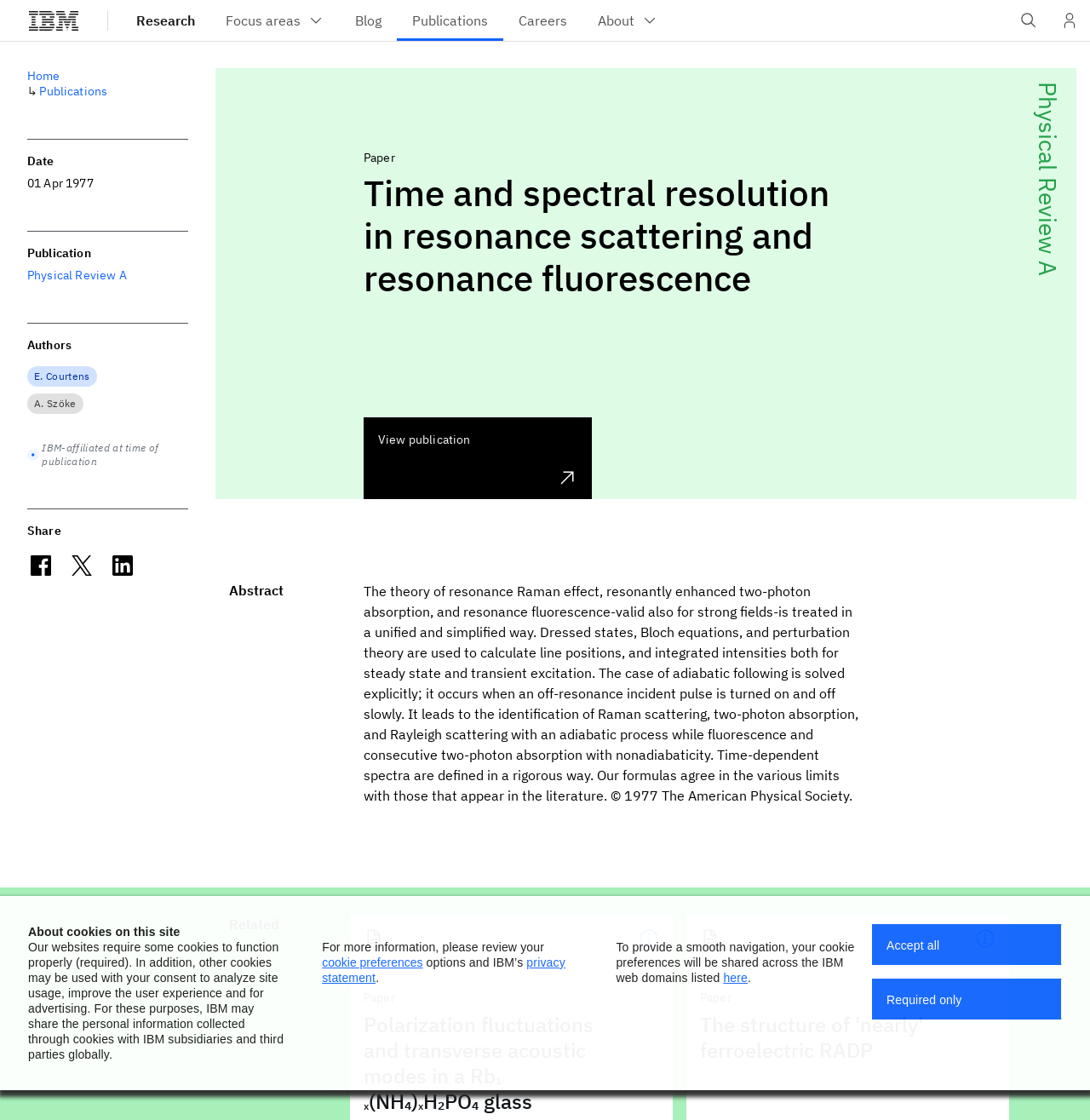What is the date of the publication?
Provide an in-depth answer to the question, covering all aspects.

I found the answer by looking at the heading 'Date' and the StaticText '01 Apr 1977' below it, which indicates the date of the publication.